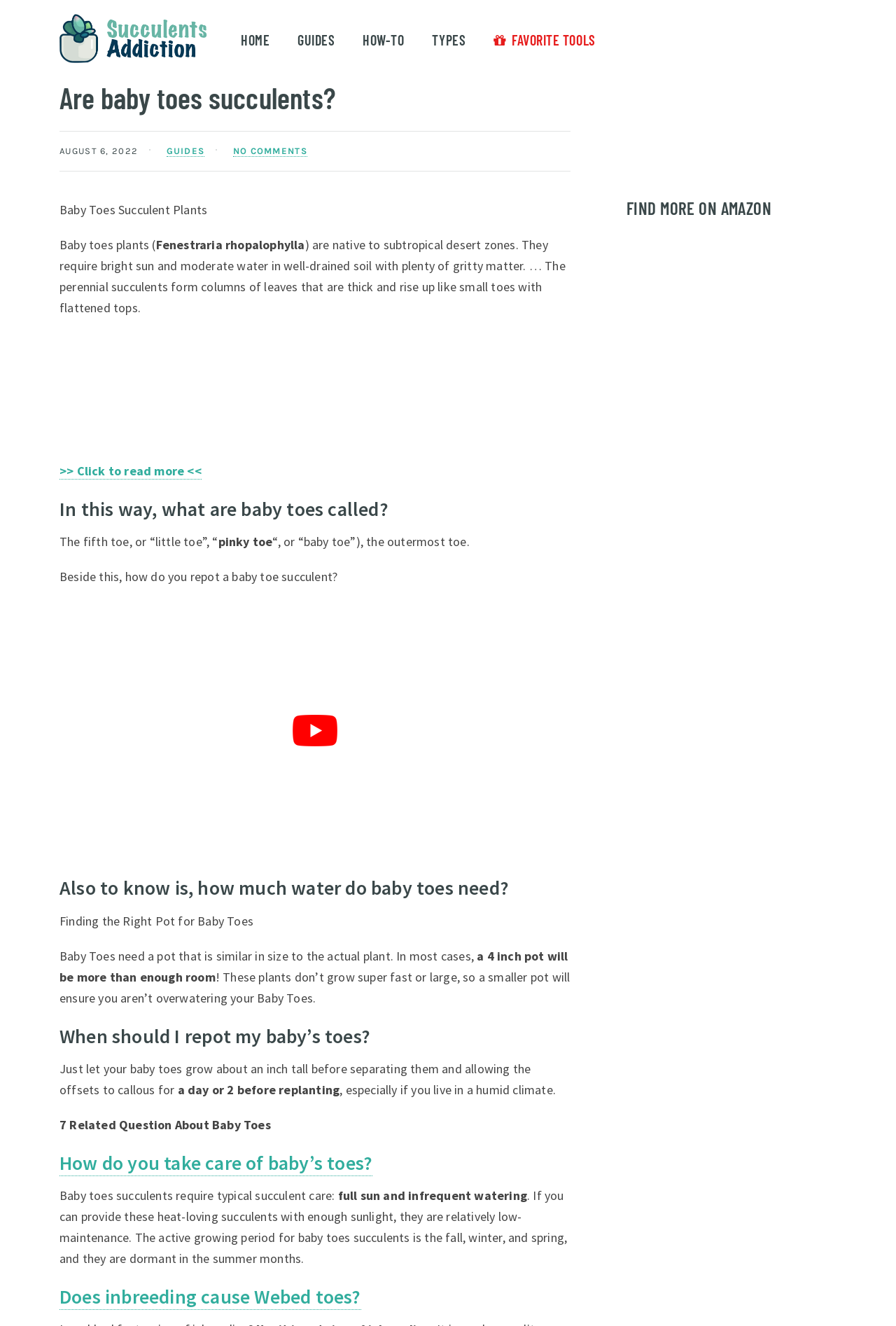What is the ideal pot size for Baby Toes?
Please give a detailed and elaborate answer to the question based on the image.

The webpage suggests that a 4 inch pot will be more than enough room for Baby Toes, as they don't grow super fast or large, and a smaller pot will ensure you aren’t overwatering your Baby Toes.